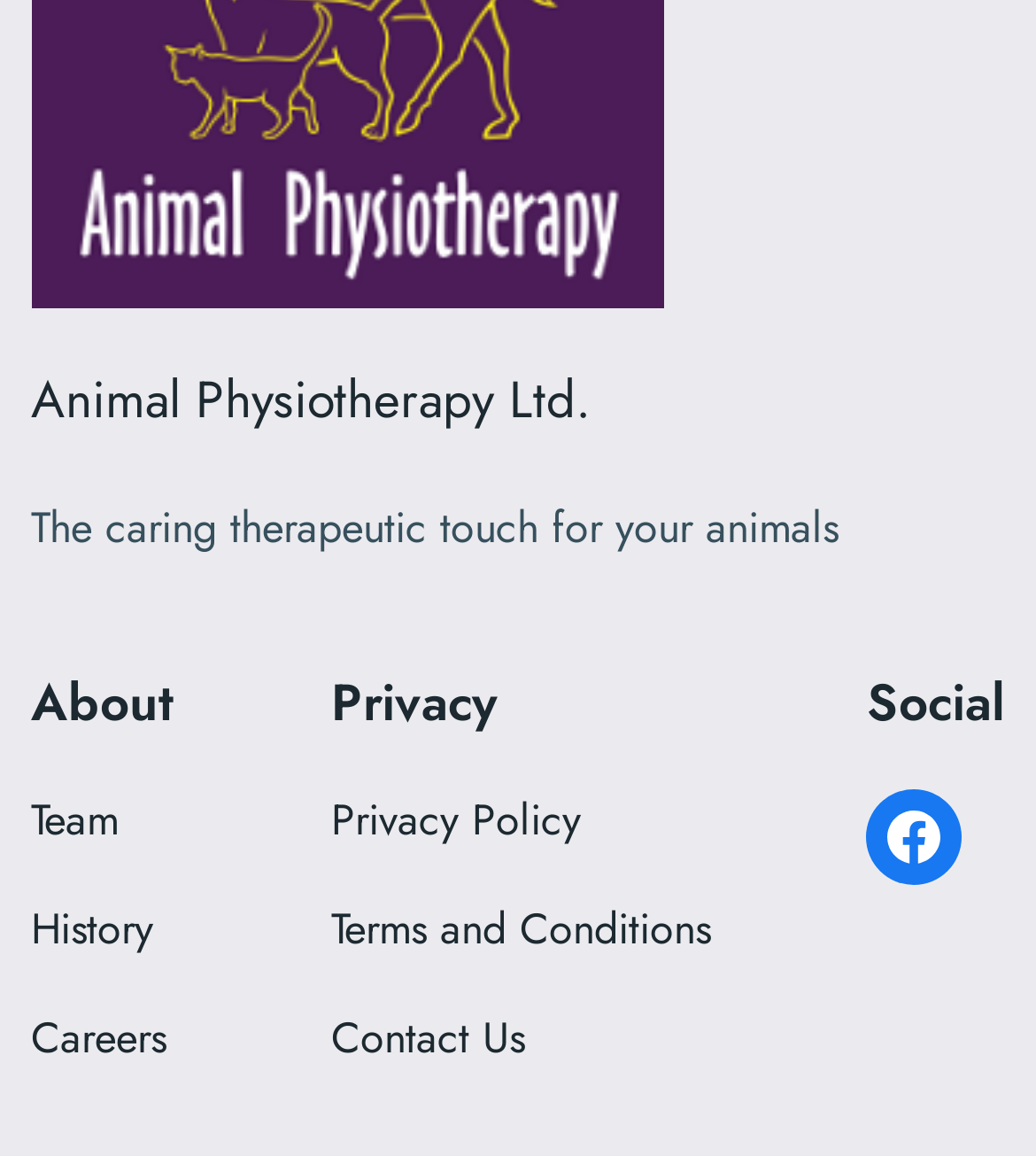Find the bounding box coordinates for the element that must be clicked to complete the instruction: "visit Facebook page". The coordinates should be four float numbers between 0 and 1, indicated as [left, top, right, bottom].

[0.837, 0.683, 0.929, 0.766]